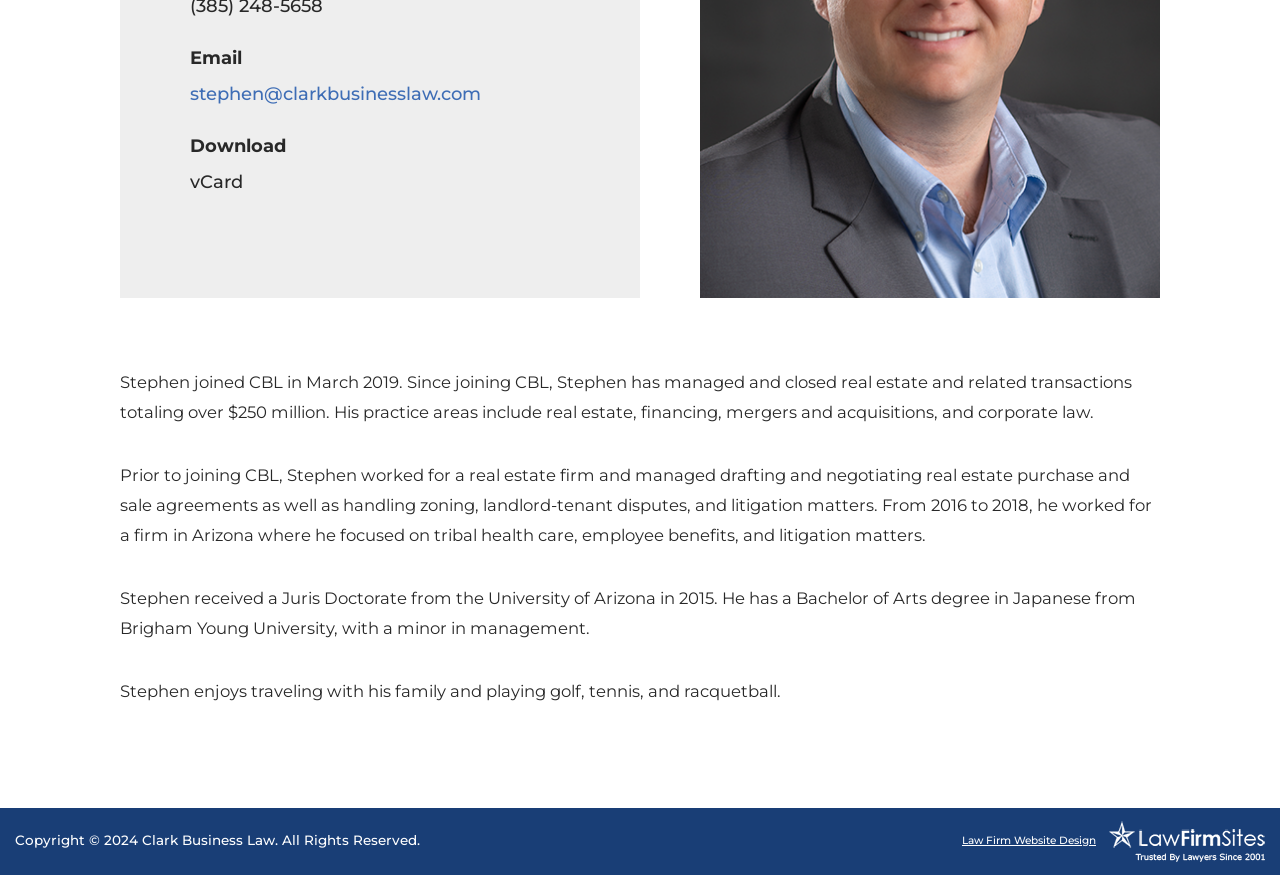Bounding box coordinates are specified in the format (top-left x, top-left y, bottom-right x, bottom-right y). All values are floating point numbers bounded between 0 and 1. Please provide the bounding box coordinate of the region this sentence describes: stephen@clarkbusinesslaw.com

[0.148, 0.095, 0.376, 0.12]